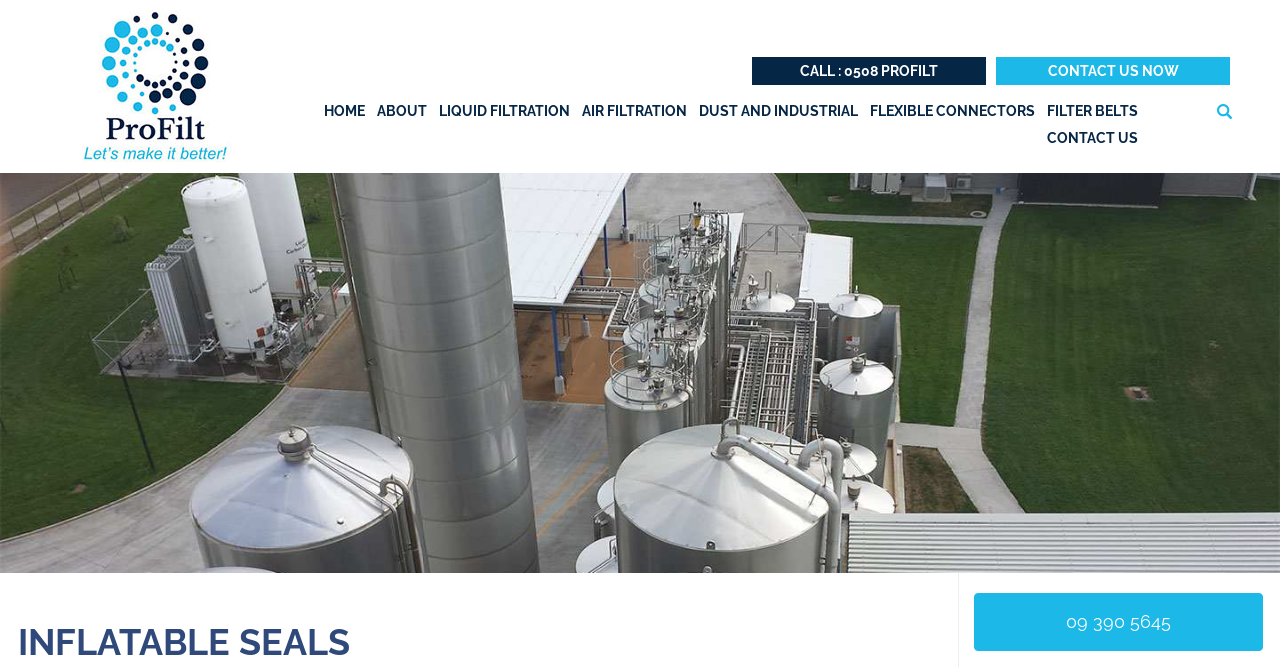Identify the bounding box coordinates of the clickable region to carry out the given instruction: "Call 0508 PROFILT".

[0.588, 0.09, 0.77, 0.12]